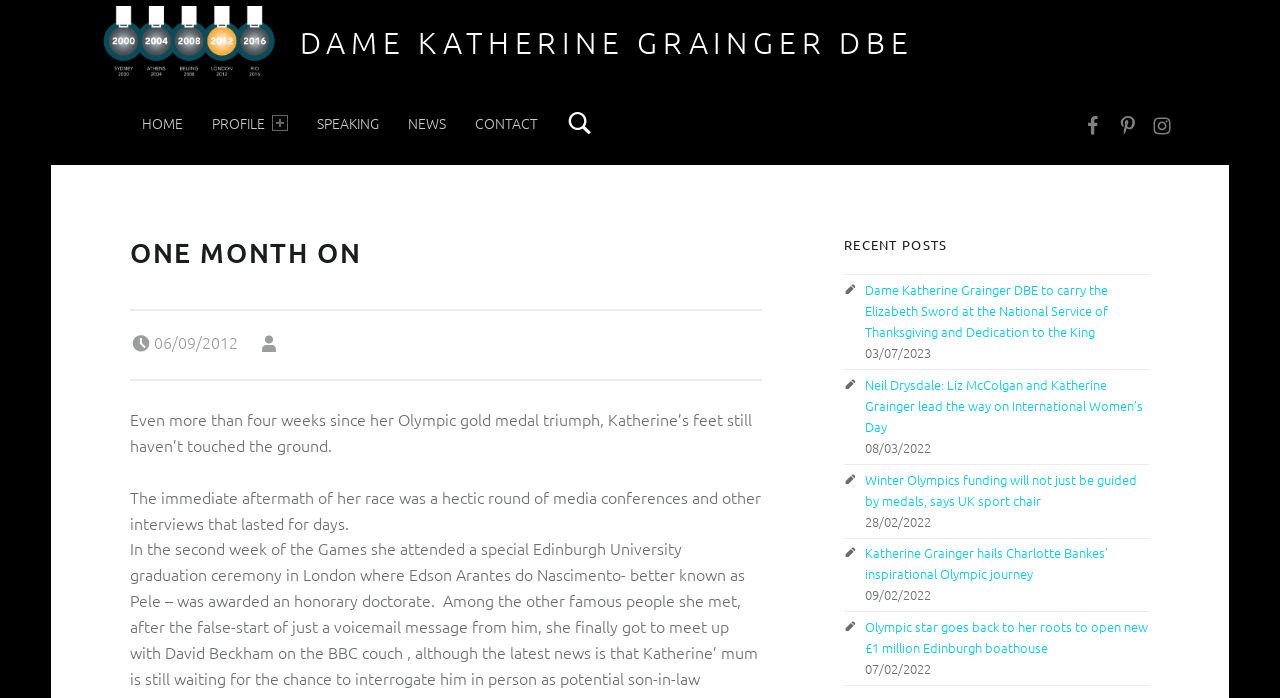Can you determine the bounding box coordinates of the area that needs to be clicked to fulfill the following instruction: "Check recent posts"?

[0.659, 0.337, 0.898, 0.363]